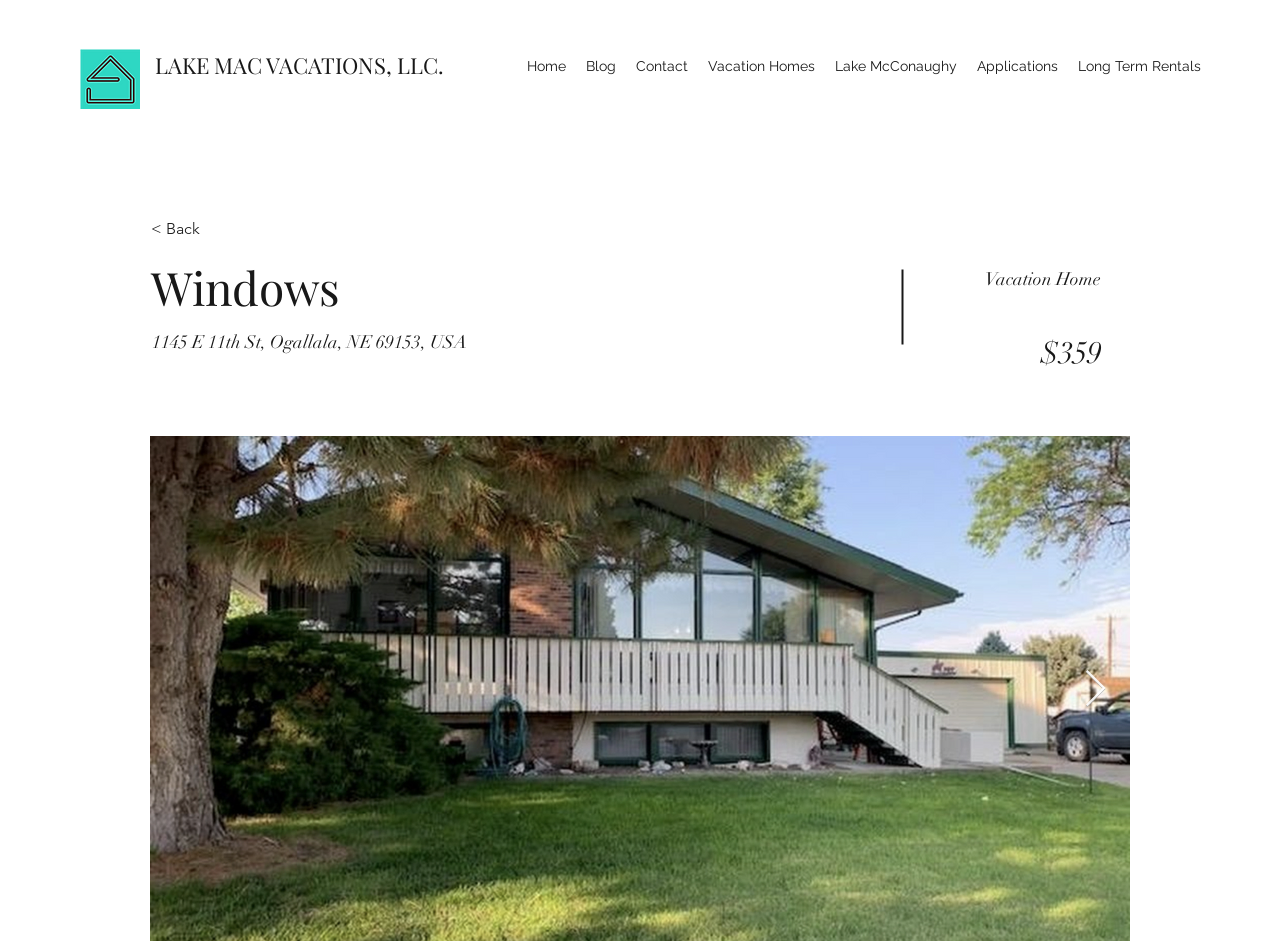Pinpoint the bounding box coordinates of the clickable area needed to execute the instruction: "click profile image". The coordinates should be specified as four float numbers between 0 and 1, i.e., [left, top, right, bottom].

[0.062, 0.052, 0.109, 0.116]